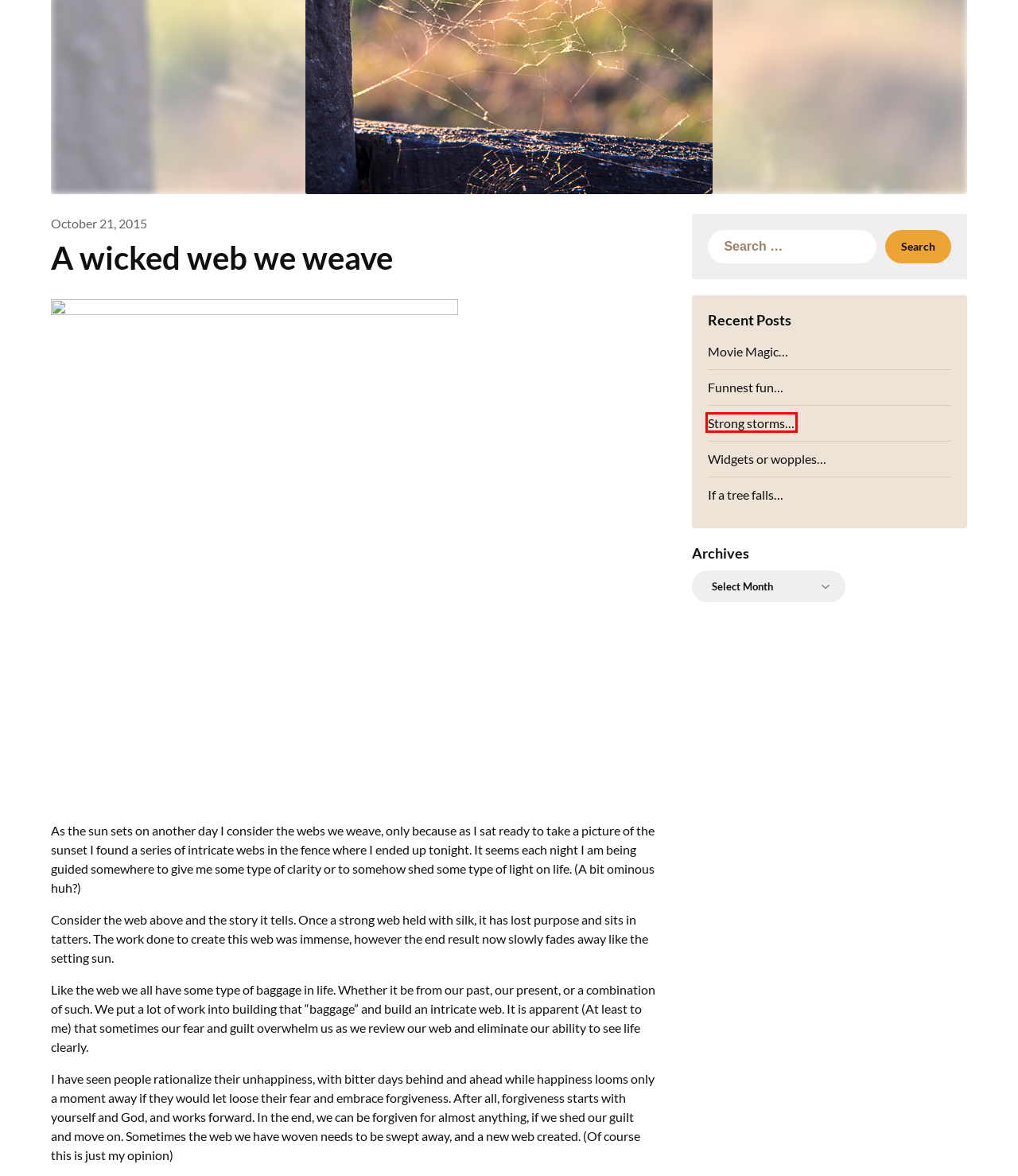Analyze the screenshot of a webpage that features a red rectangle bounding box. Pick the webpage description that best matches the new webpage you would see after clicking on the element within the red bounding box. Here are the candidates:
A. Blog – 29000sunsets.com
B. Widgets or wopples… – 29000sunsets.com
C. Funnest fun… – 29000sunsets.com
D. A super ooops! – 29000sunsets.com
E. If a tree falls… – 29000sunsets.com
F. SuperbThemes | The Most User-Friendly & SEO Optimized Themes
G. Strong storms… – 29000sunsets.com
H. Movie Magic… – 29000sunsets.com

G